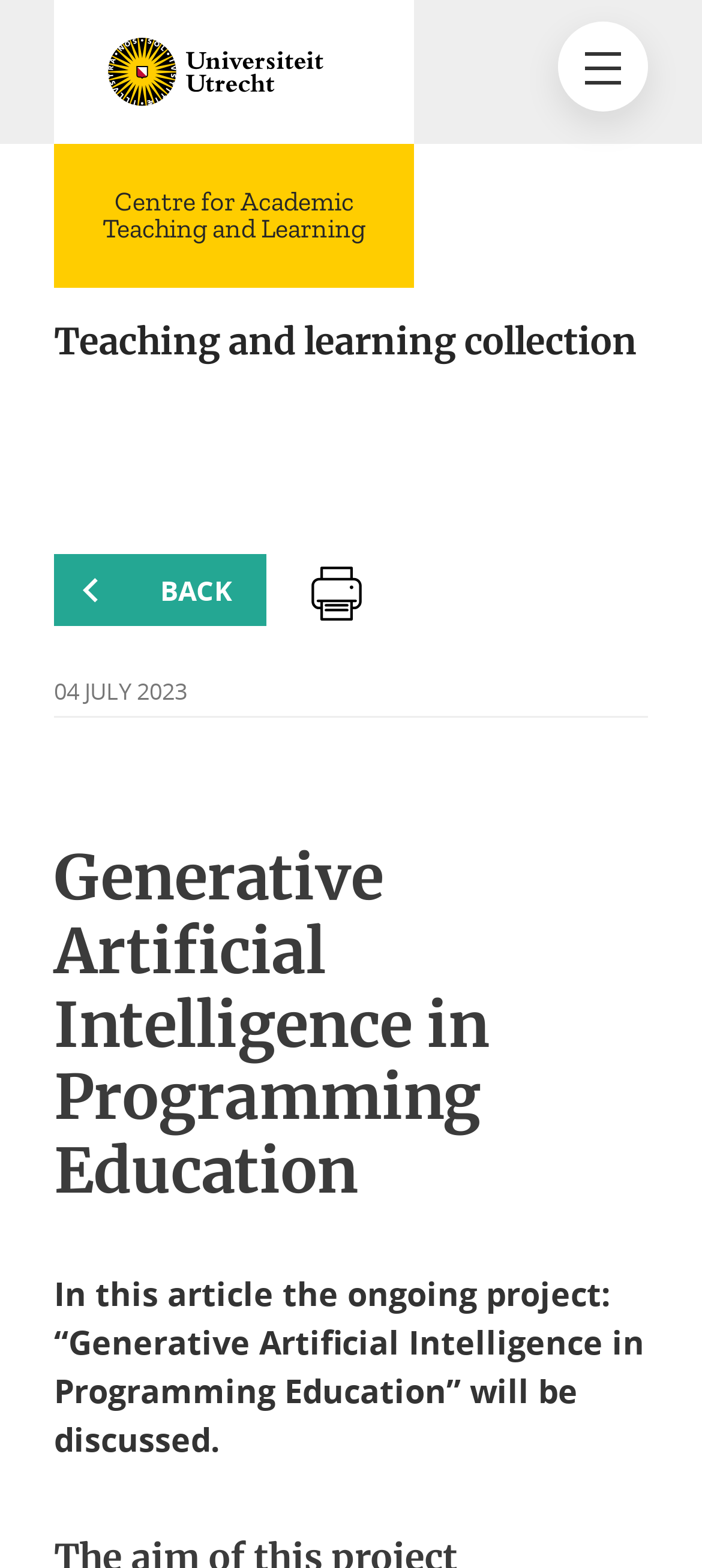Using the webpage screenshot, locate the HTML element that fits the following description and provide its bounding box: "Assessment & Feedback".

[0.344, 0.228, 0.603, 0.334]